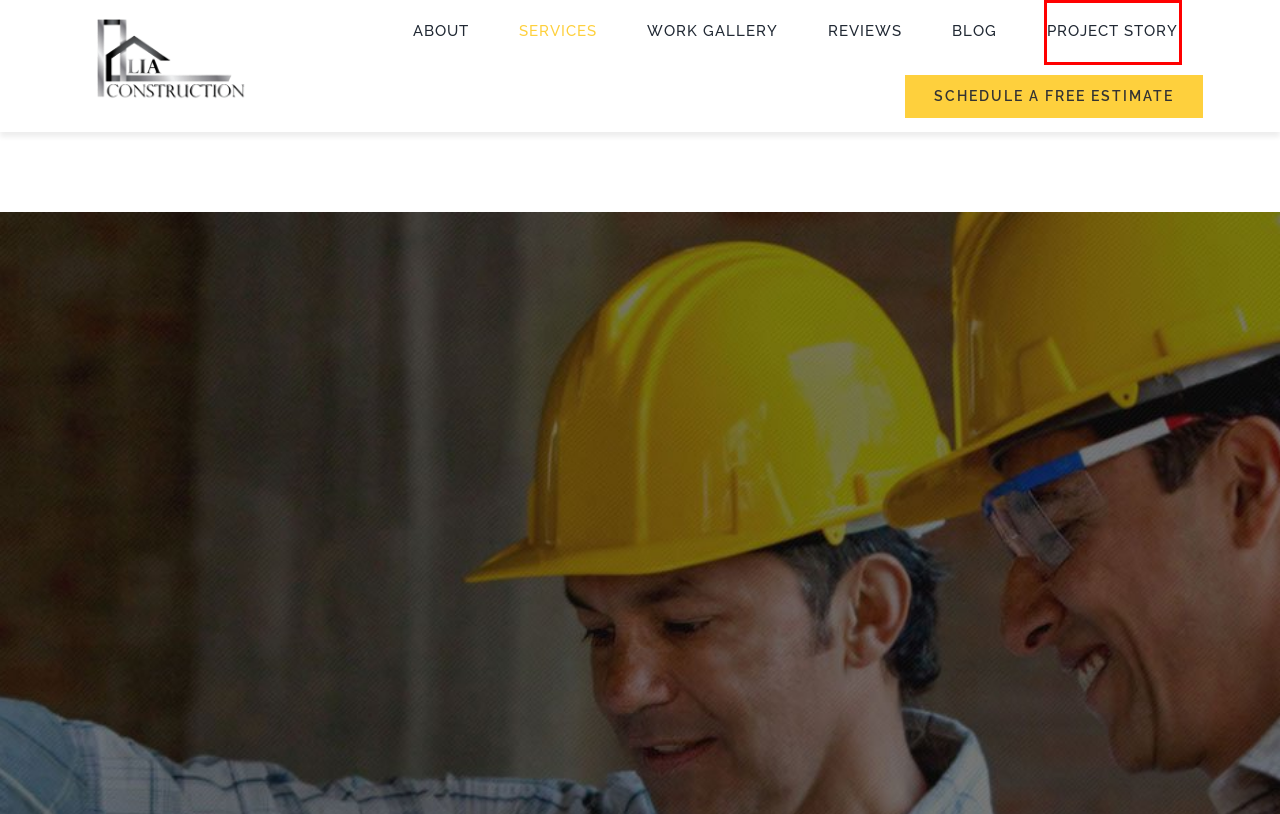Analyze the screenshot of a webpage with a red bounding box and select the webpage description that most accurately describes the new page resulting from clicking the element inside the red box. Here are the candidates:
A. REVIEWS - Lia Construction Las Vegas
B. Construction Home - Lia Construction Las Vegas
C. Lia Construction Work - Lia Construction Las Vegas
D. Project - Lia Construction Las Vegas
E. Construction Articles - Lia Construction Las Vegas
F. About - Lia Construction Las Vegas
G. Get Quote - Lia Construction Las Vegas
H. Privacy Policy - Lia Construction Las Vegas

D